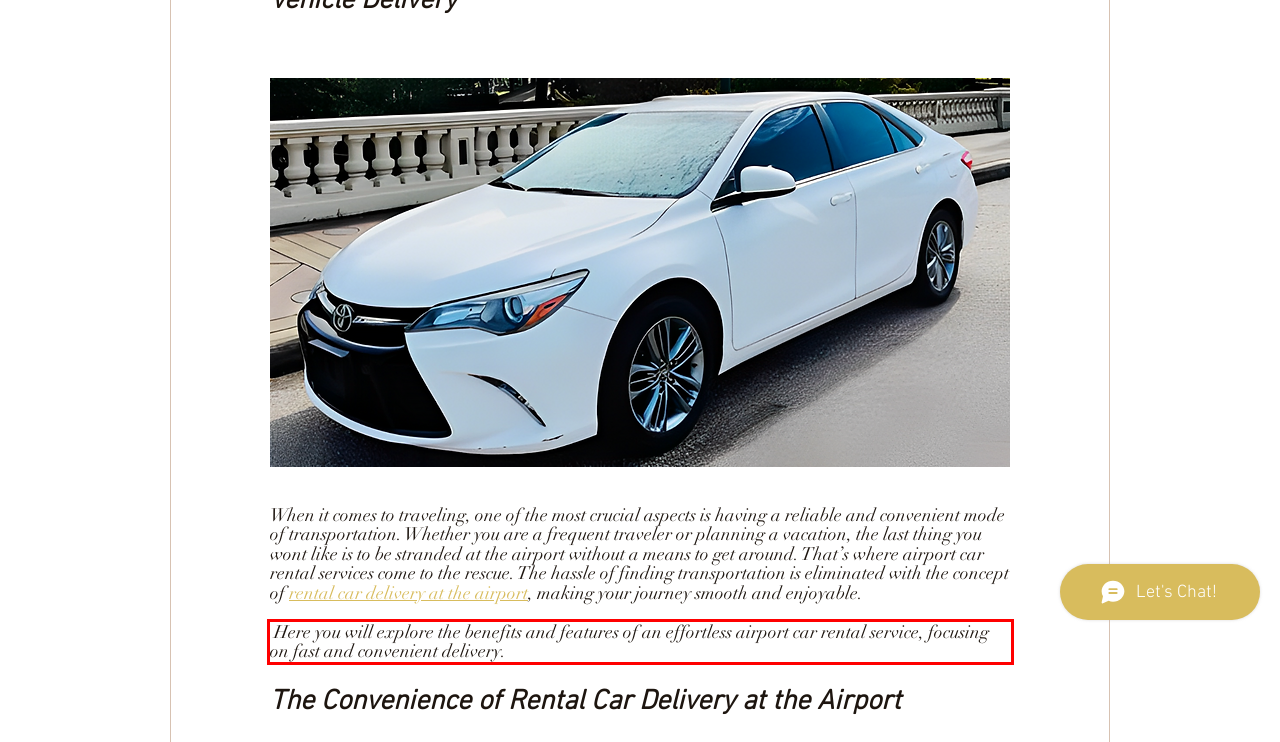You are given a screenshot of a webpage with a UI element highlighted by a red bounding box. Please perform OCR on the text content within this red bounding box.

Here you will explore the benefits and features of an effortless airport car rental service, focusing on fast and convenient delivery.